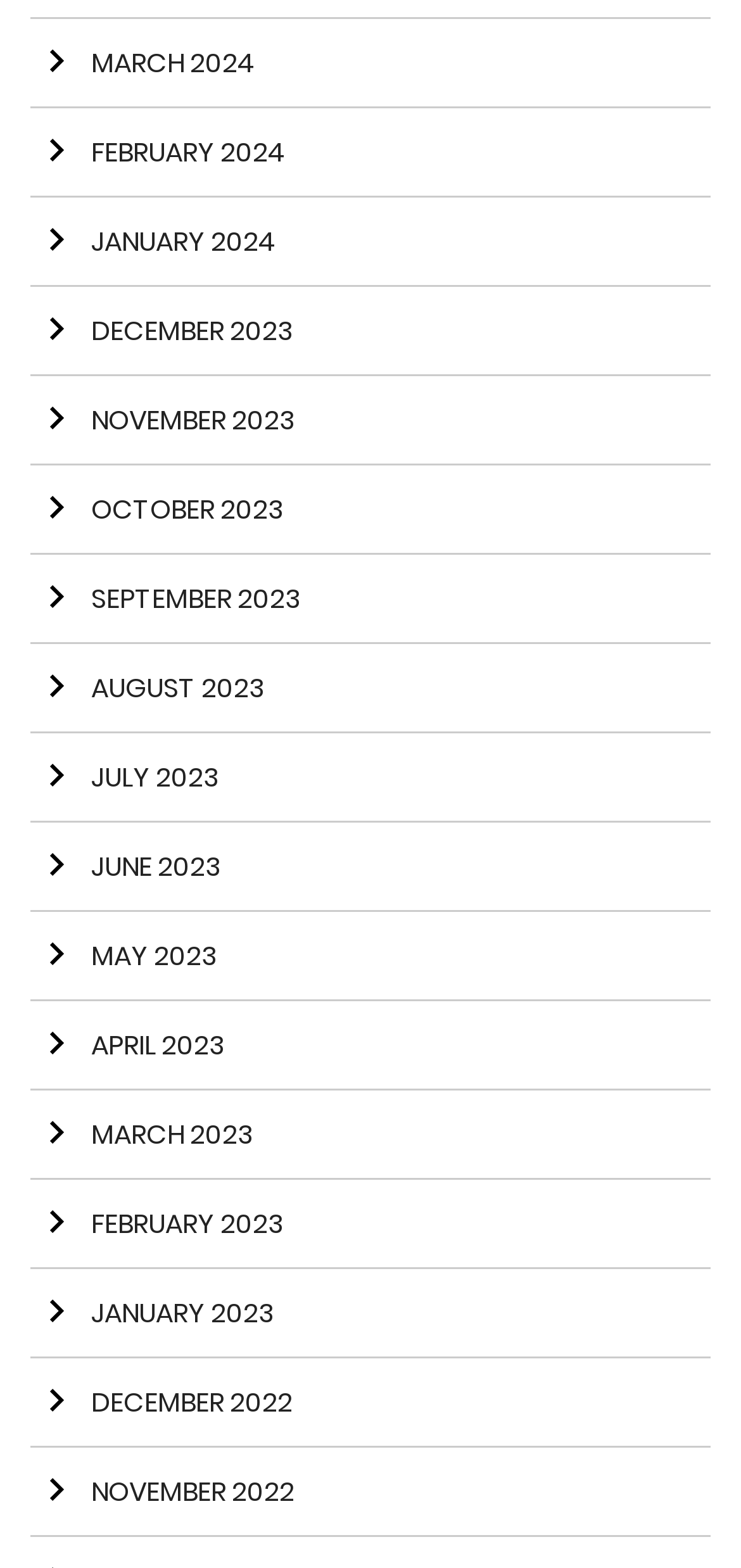Kindly determine the bounding box coordinates for the clickable area to achieve the given instruction: "go to MARCH 2024".

[0.041, 0.012, 0.959, 0.069]